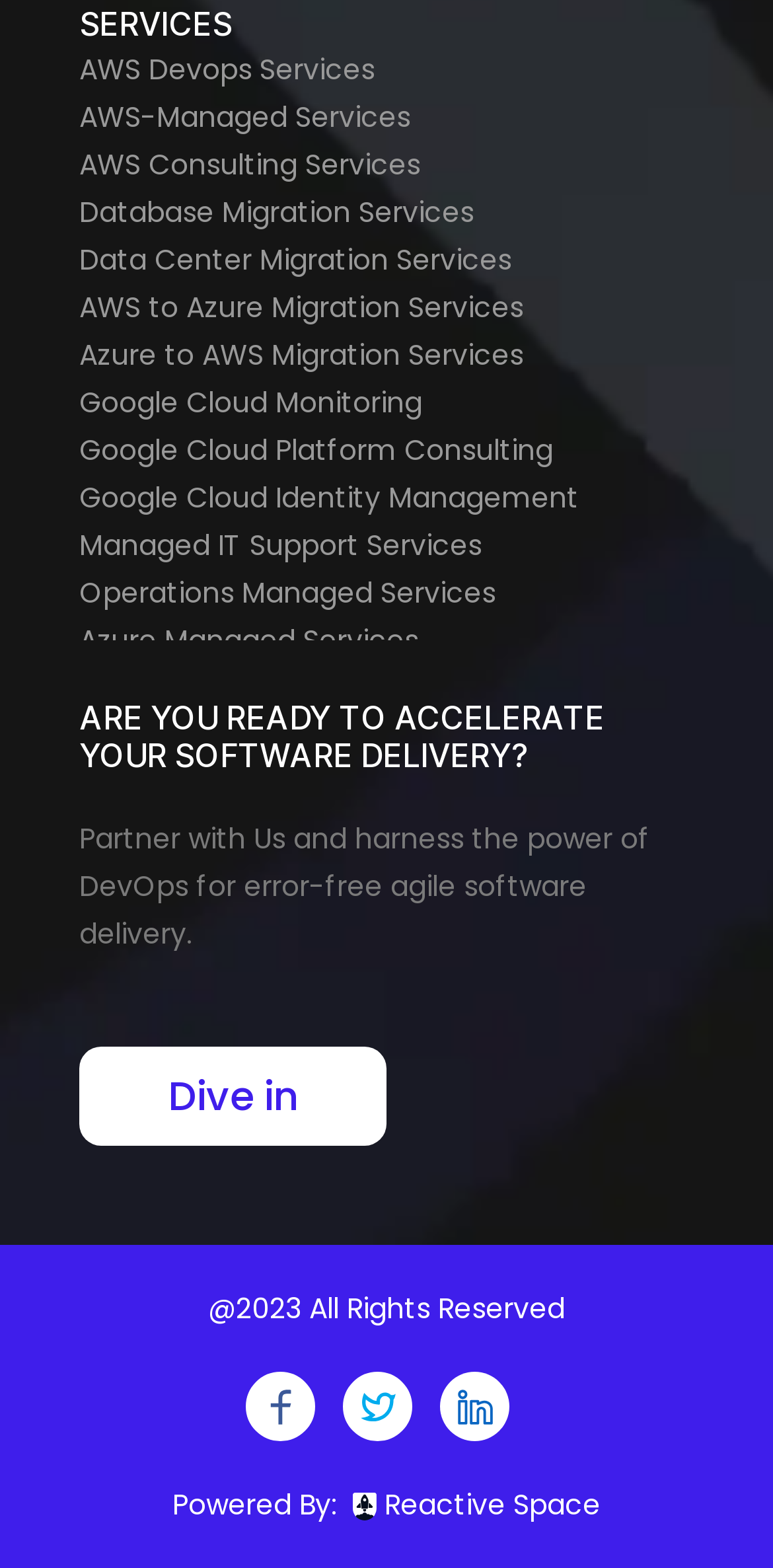Pinpoint the bounding box coordinates of the element you need to click to execute the following instruction: "search for something". The bounding box should be represented by four float numbers between 0 and 1, in the format [left, top, right, bottom].

None